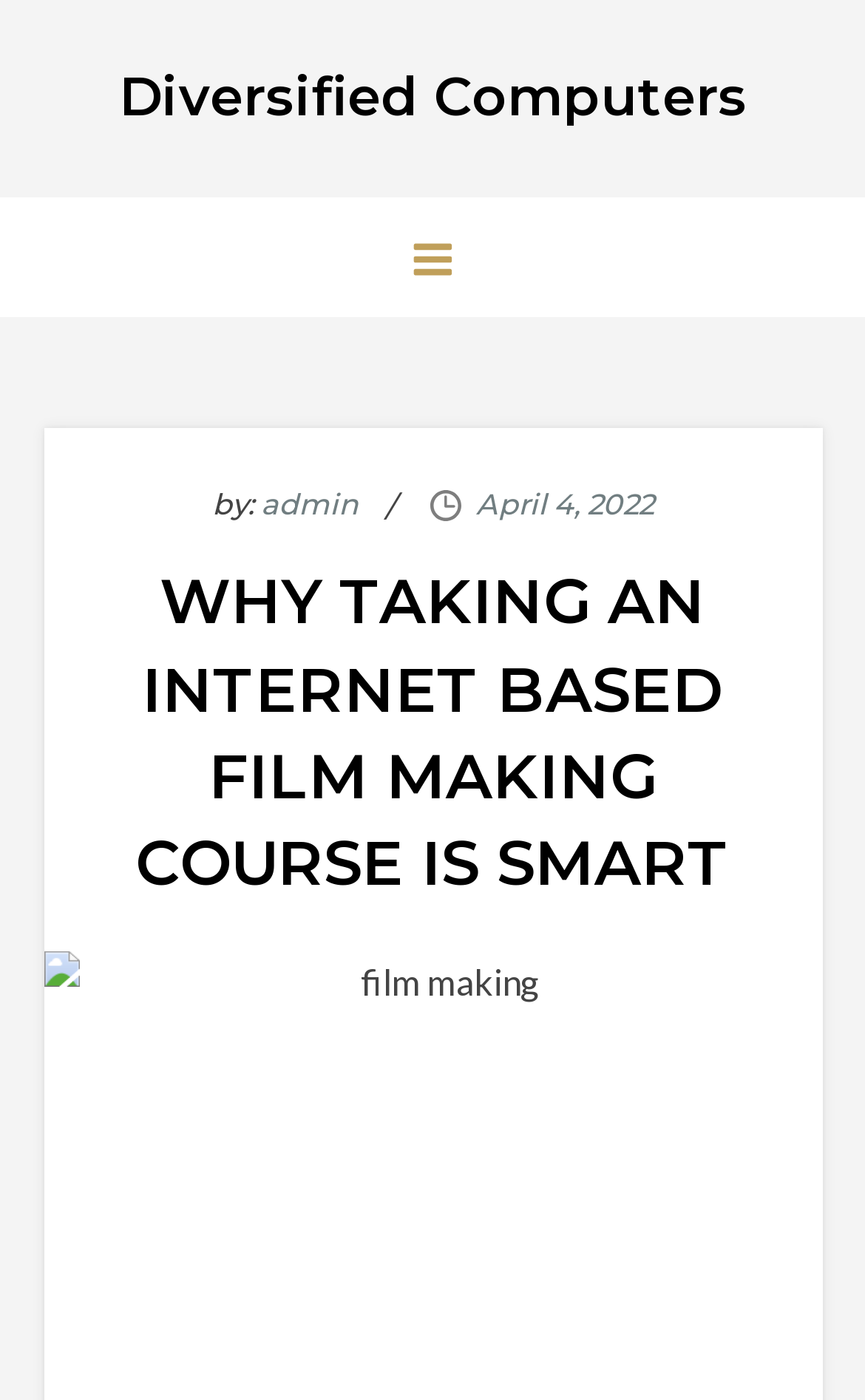Explain in detail what is displayed on the webpage.

The webpage is about the benefits of taking an internet-based film making course. At the top, there is a link to "Diversified Computers" located almost centrally. Below this, there is a button that expands to reveal a menu, indicated by the text "by:" and accompanied by links to "admin" and a date, "April 4, 2022". 

The main content of the webpage is headed by a prominent header that reads "WHY TAKING AN INTERNET BASED FILM MAKING COURSE IS SMART", which spans almost the entire width of the page.